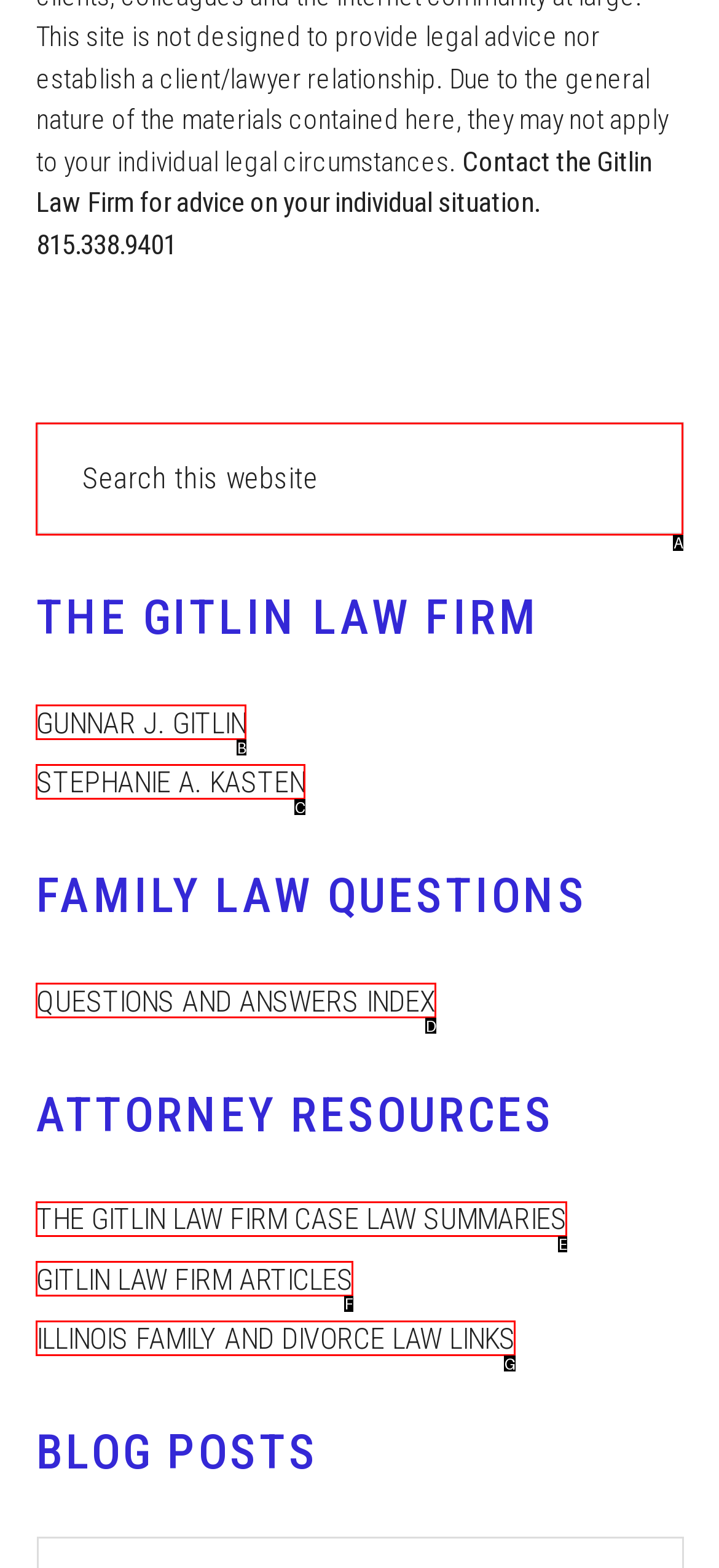From the provided options, pick the HTML element that matches the description: Gunnar J. Gitlin. Respond with the letter corresponding to your choice.

B